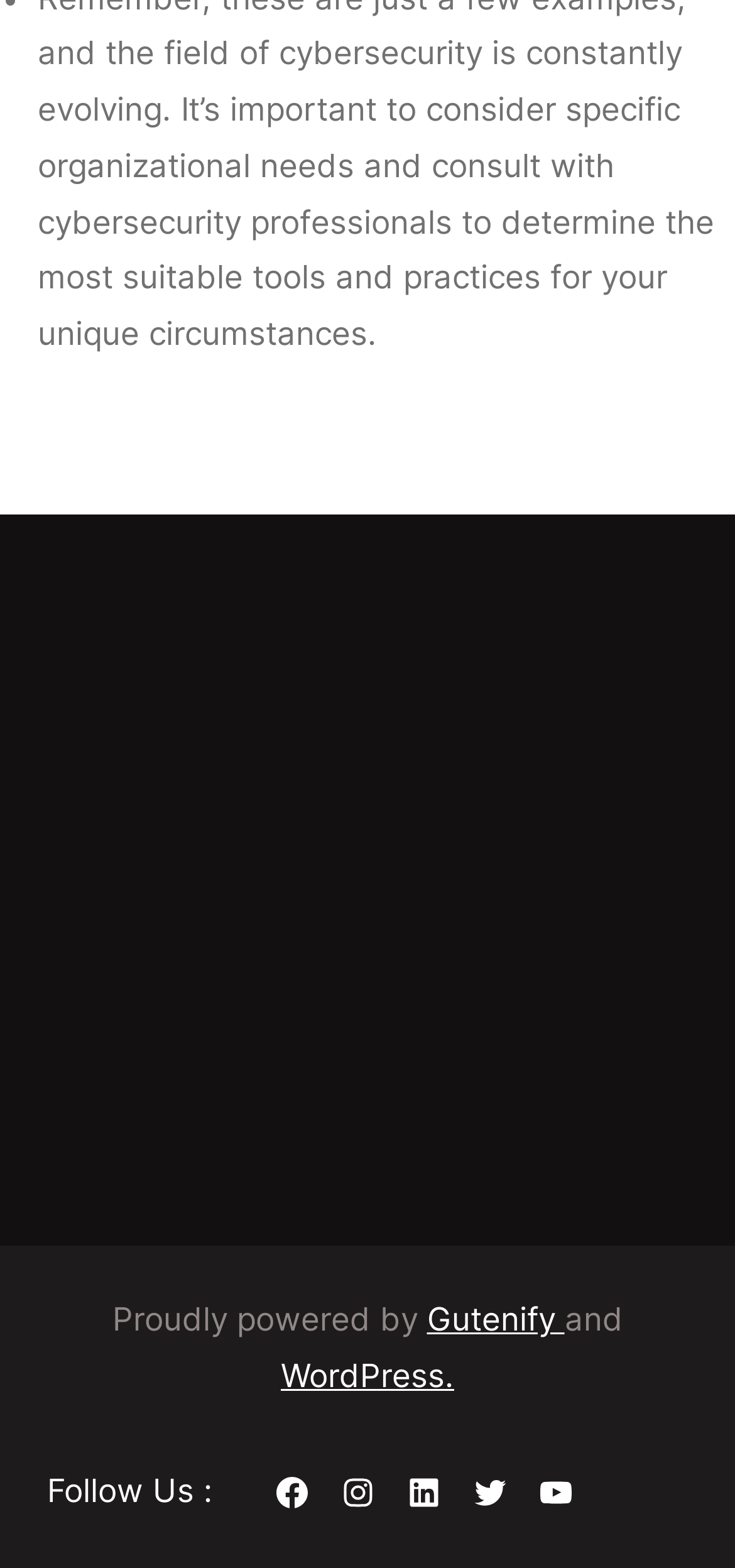Look at the image and write a detailed answer to the question: 
What is the phone number of the company?

I found the phone number by looking at the StaticText element with the OCR text '347-688-6781' which is located near the top of the page, indicating it's the company's contact information.